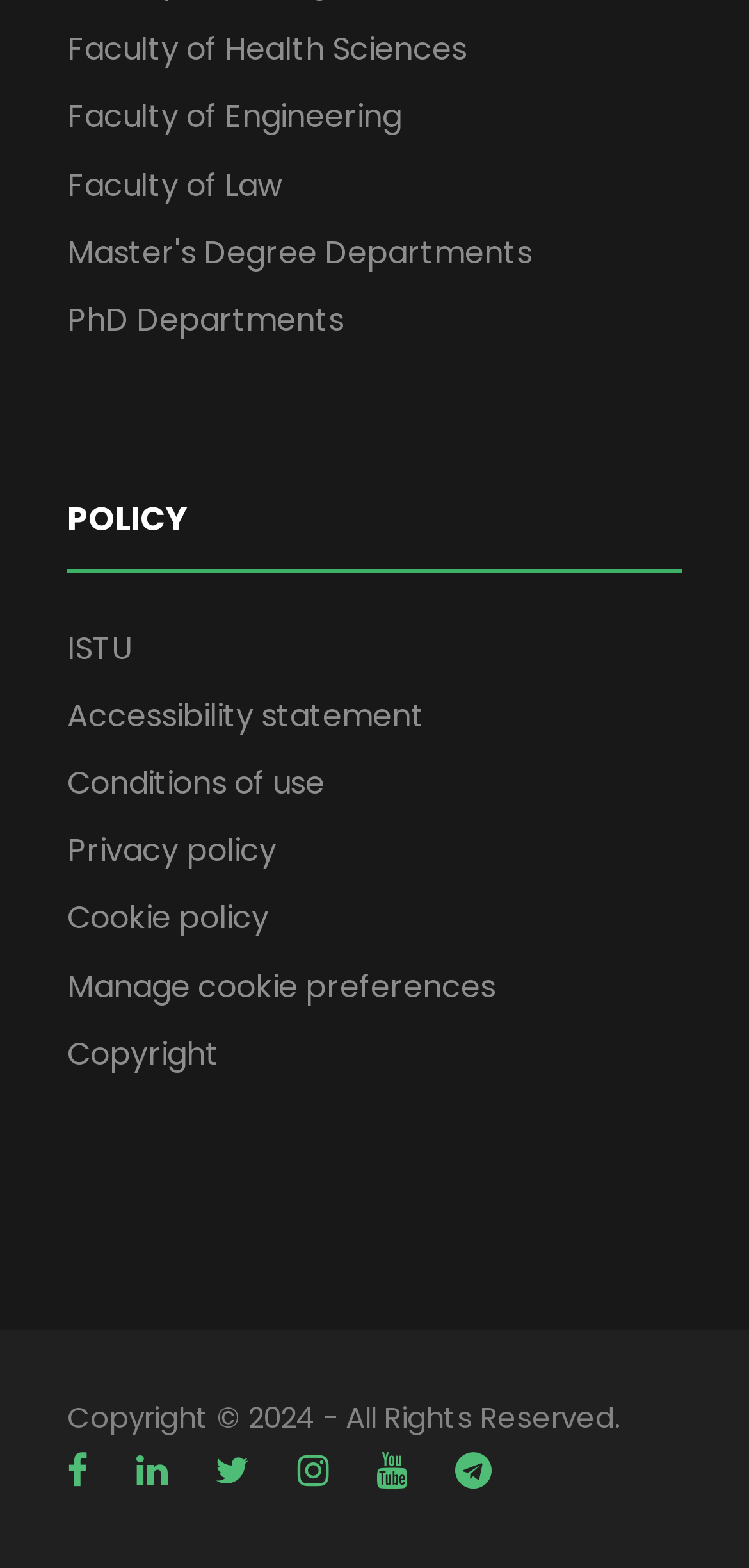Specify the bounding box coordinates of the area to click in order to execute this command: 'Visit ISTU'. The coordinates should consist of four float numbers ranging from 0 to 1, and should be formatted as [left, top, right, bottom].

[0.09, 0.399, 0.177, 0.427]